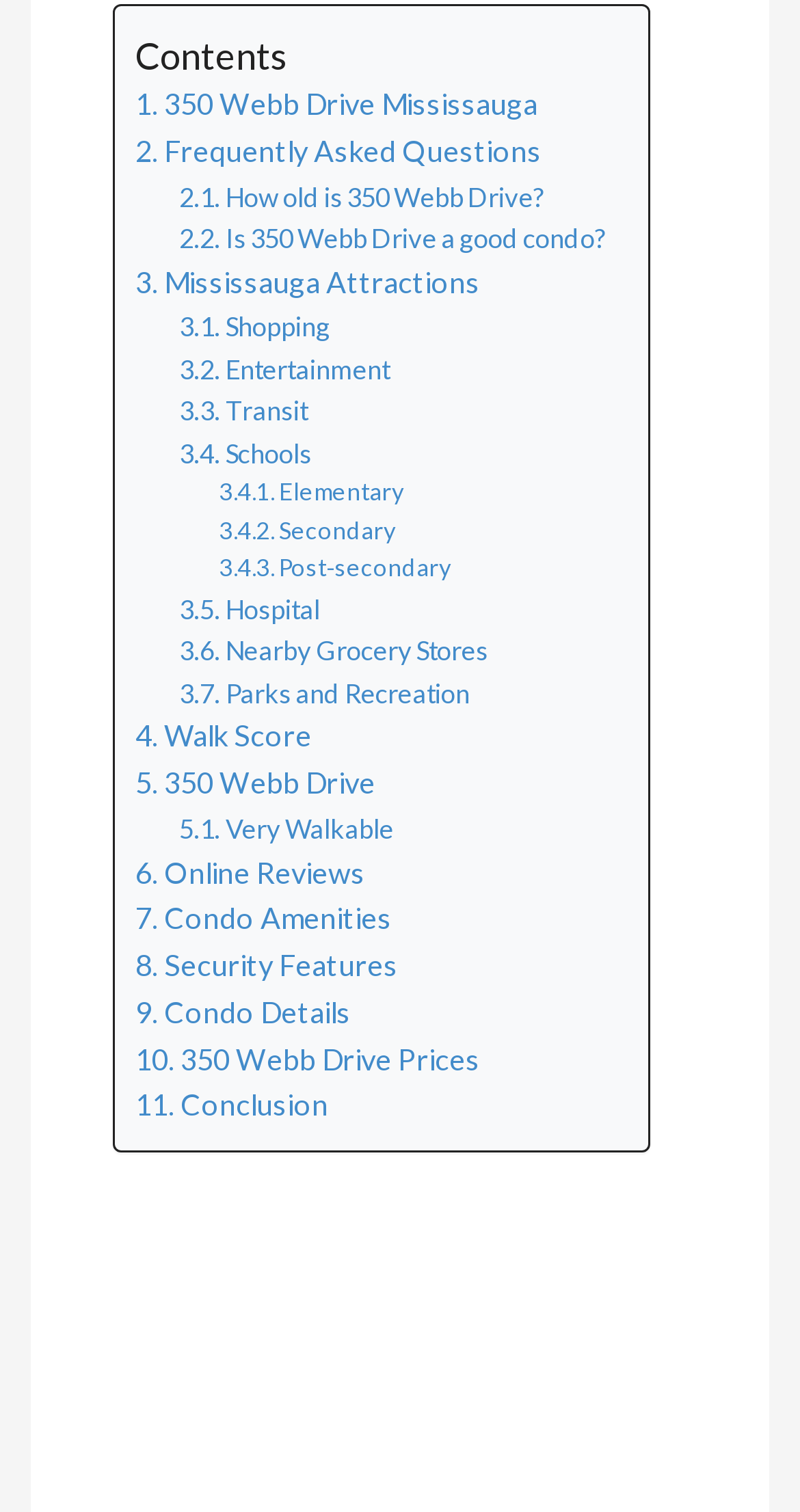Show me the bounding box coordinates of the clickable region to achieve the task as per the instruction: "Click on 1 Introduction".

None